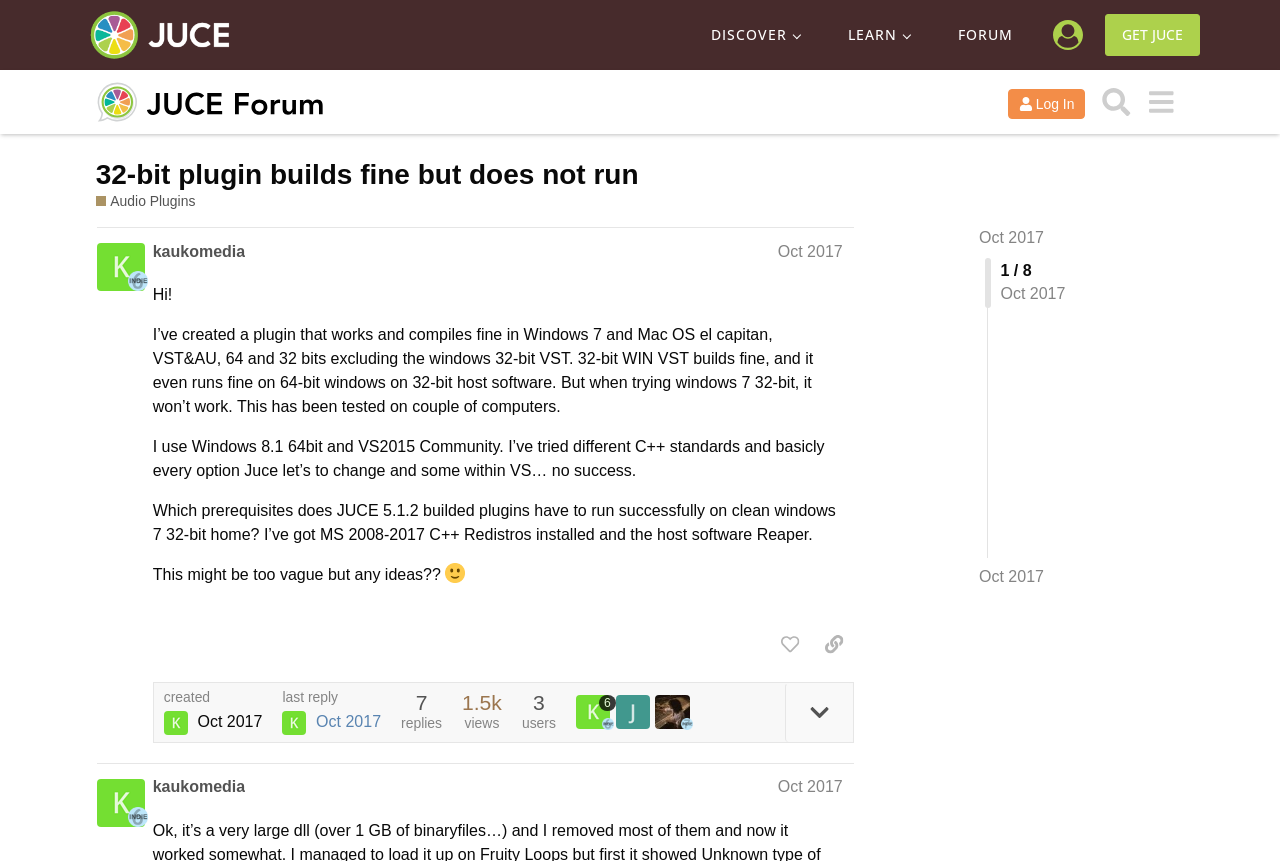Determine the bounding box coordinates of the element that should be clicked to execute the following command: "Search for something".

[0.854, 0.092, 0.89, 0.145]